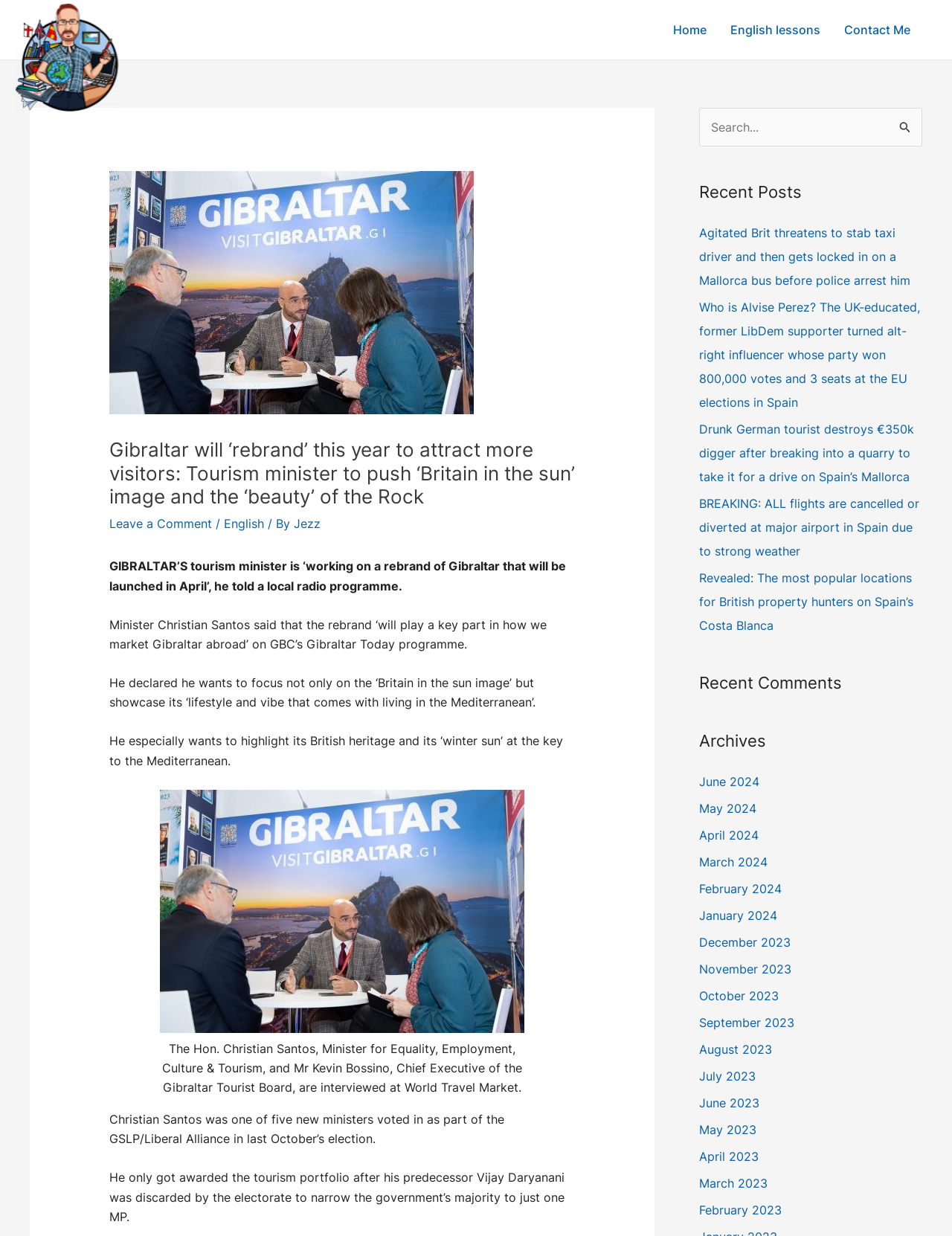Pinpoint the bounding box coordinates of the clickable area necessary to execute the following instruction: "View the comments on the post 'Are student encampments sites of pedagogy and learning?'". The coordinates should be given as four float numbers between 0 and 1, namely [left, top, right, bottom].

None